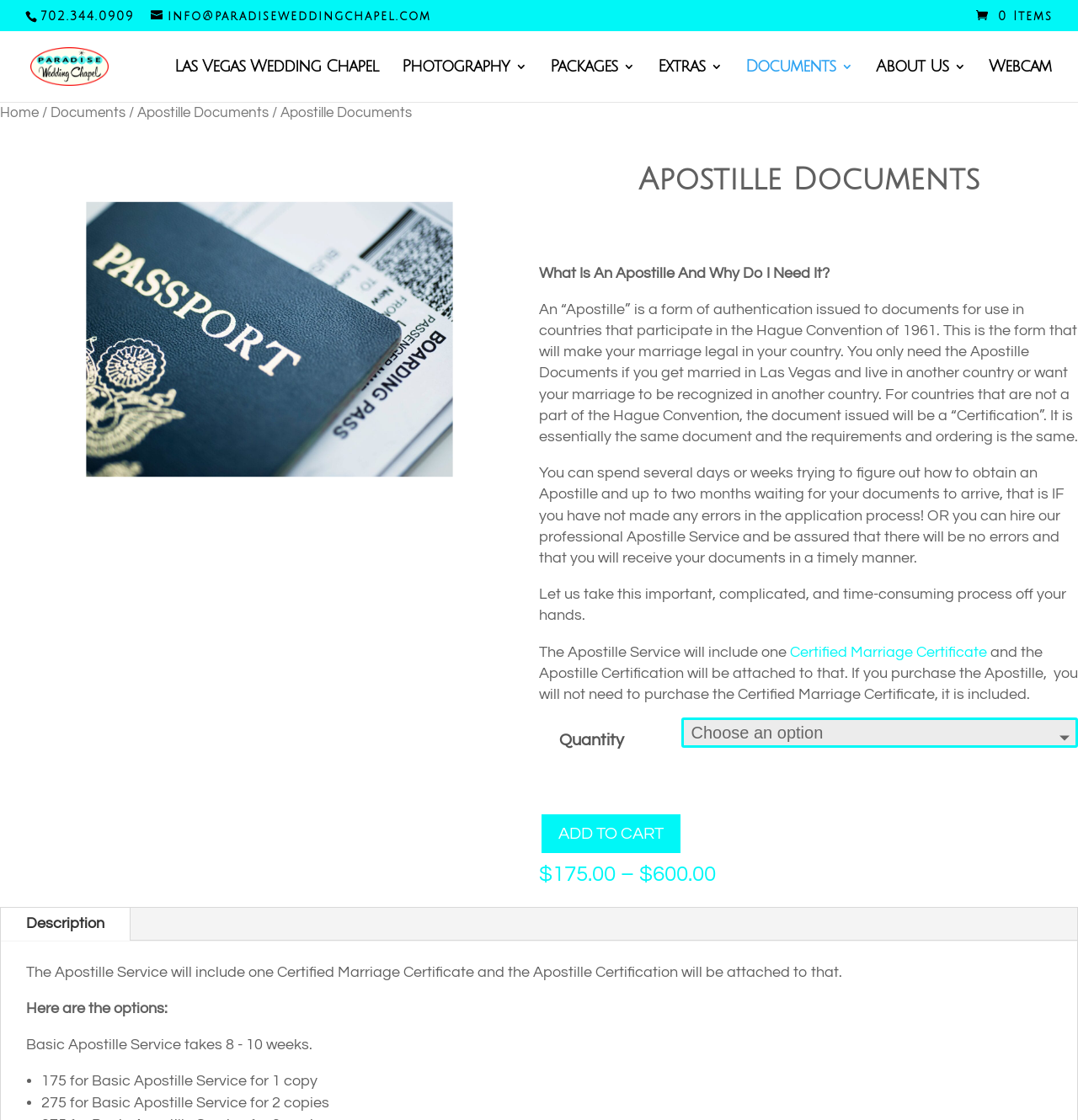Pinpoint the bounding box coordinates of the clickable element to carry out the following instruction: "Click on the 'Saute Pans' link."

None